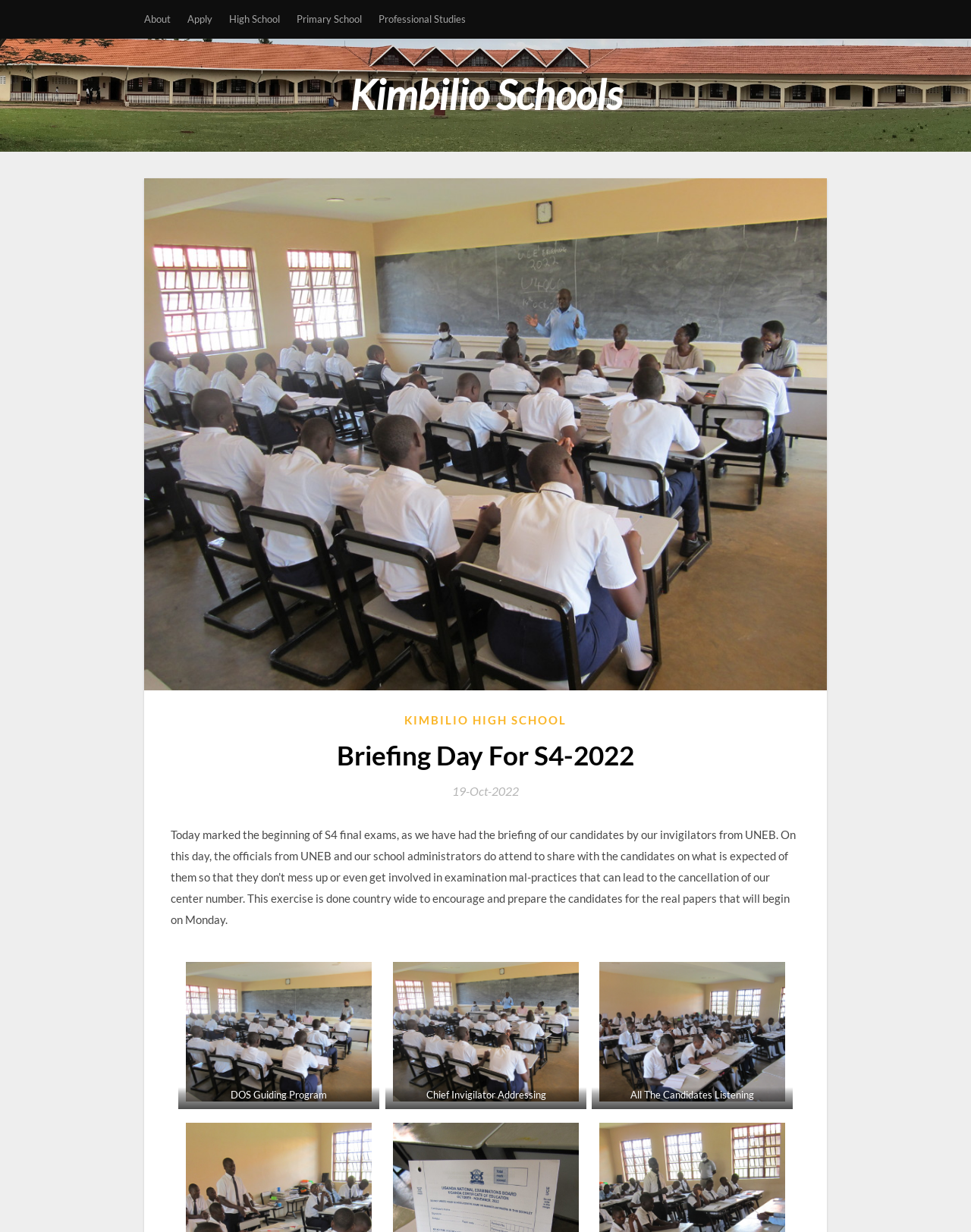Answer this question in one word or a short phrase: What is the name of the school?

Kimbilio High School